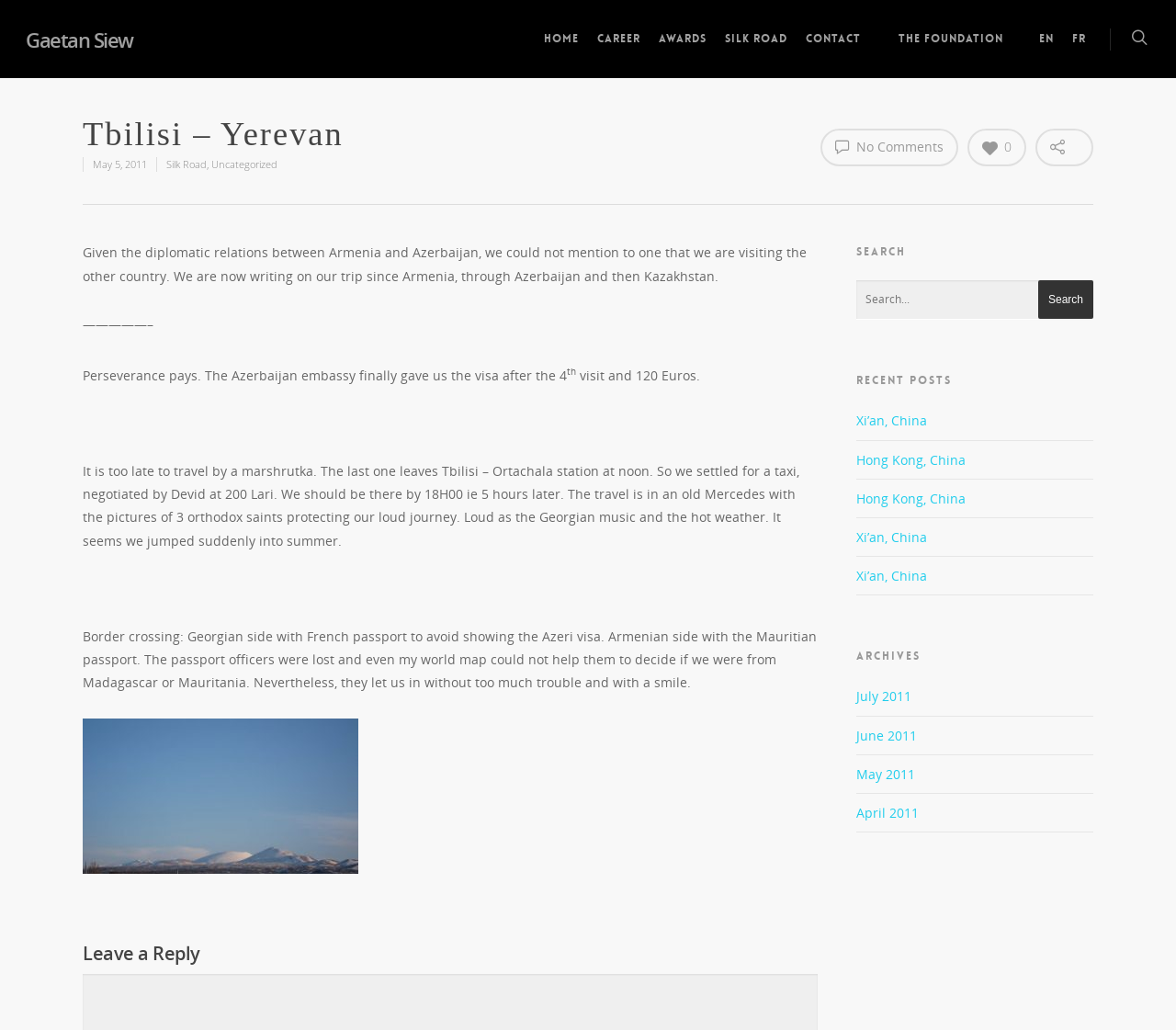Please provide a comprehensive answer to the question below using the information from the image: What is the date mentioned in the article?

The date 'May 5, 2011' is mentioned in the article, which is indicated by the StaticText element with the text 'May 5, 2011'.